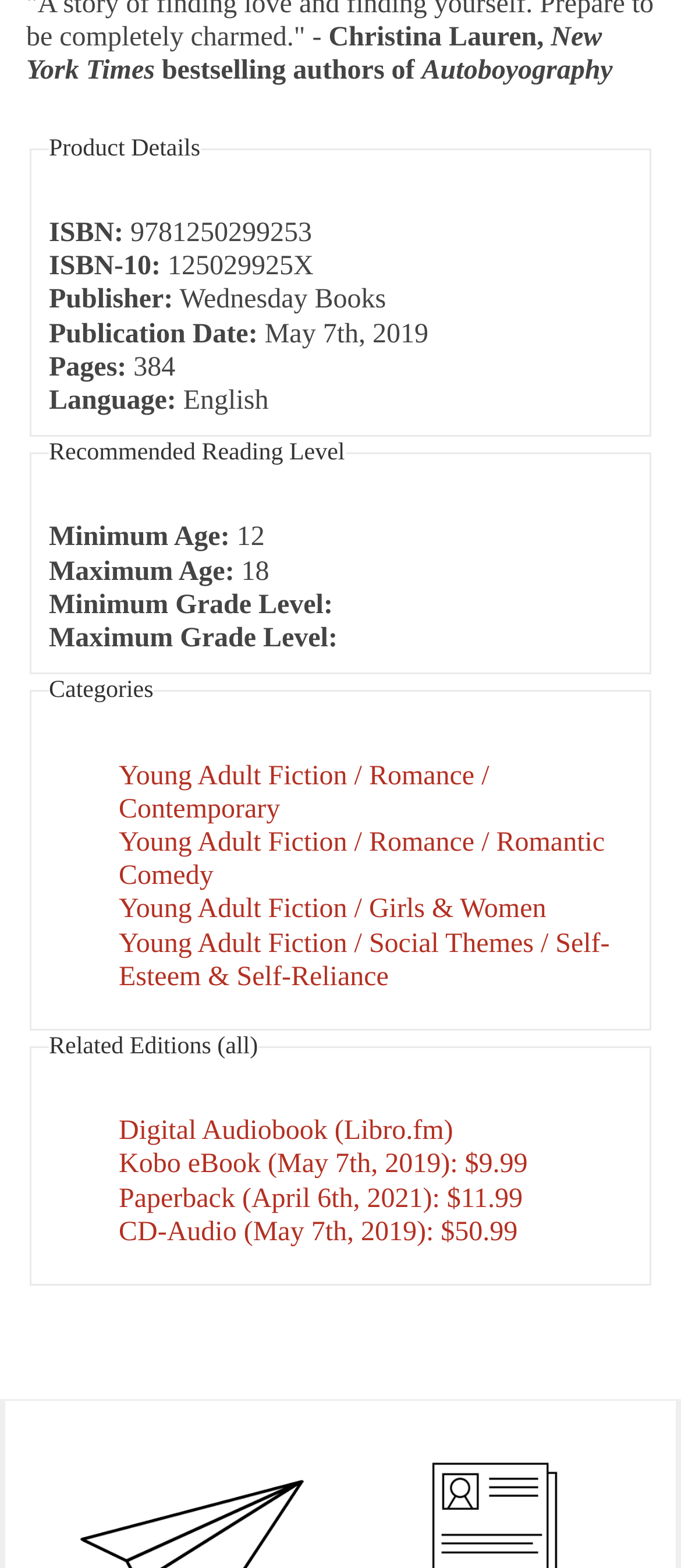Specify the bounding box coordinates of the area that needs to be clicked to achieve the following instruction: "Purchase Digital Audiobook (Libro.fm)".

[0.174, 0.712, 0.665, 0.731]